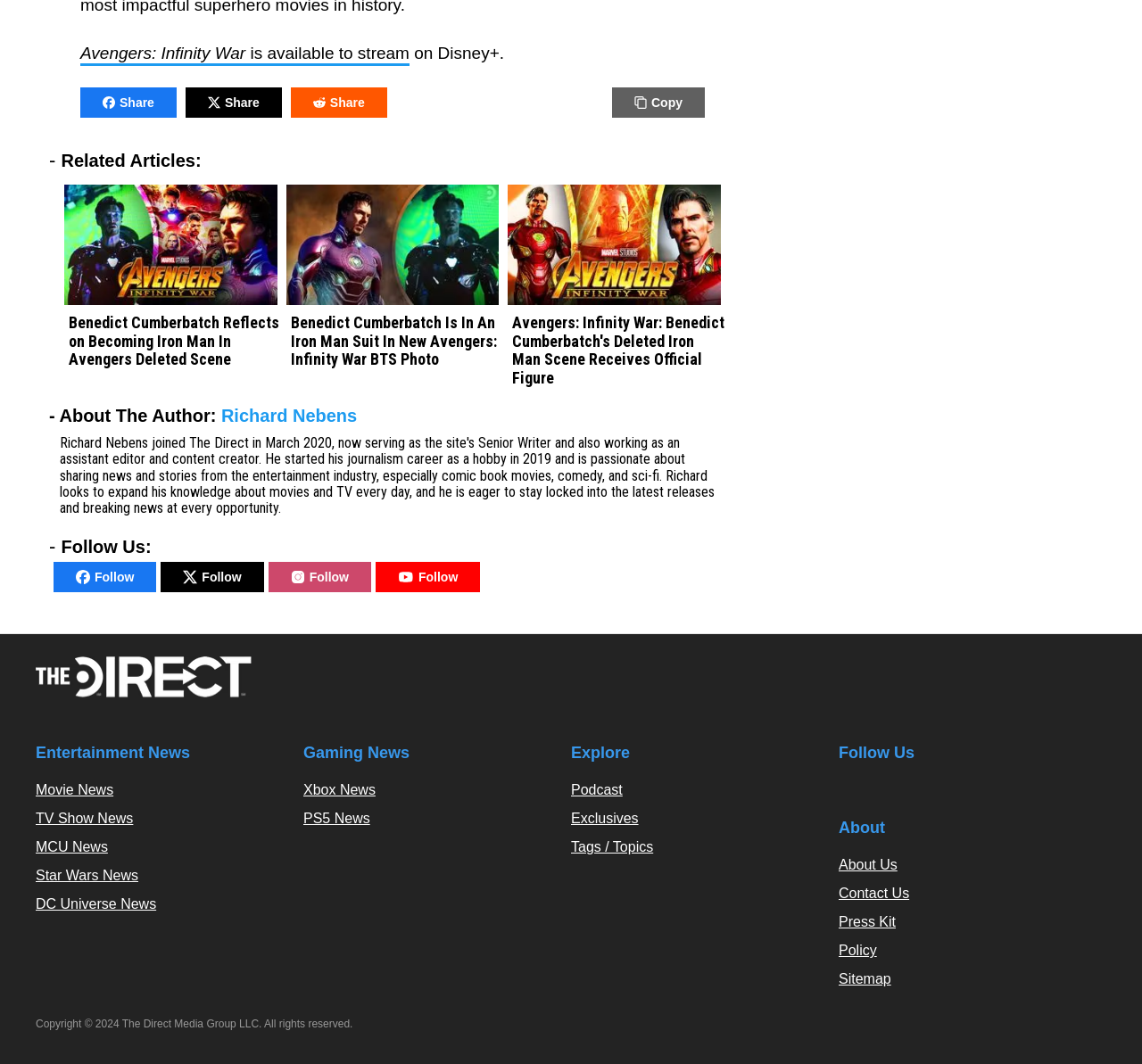Find the bounding box coordinates of the element I should click to carry out the following instruction: "Read Benedict Cumberbatch Reflects on Becoming Iron Man In Avengers Deleted Scene".

[0.052, 0.274, 0.247, 0.295]